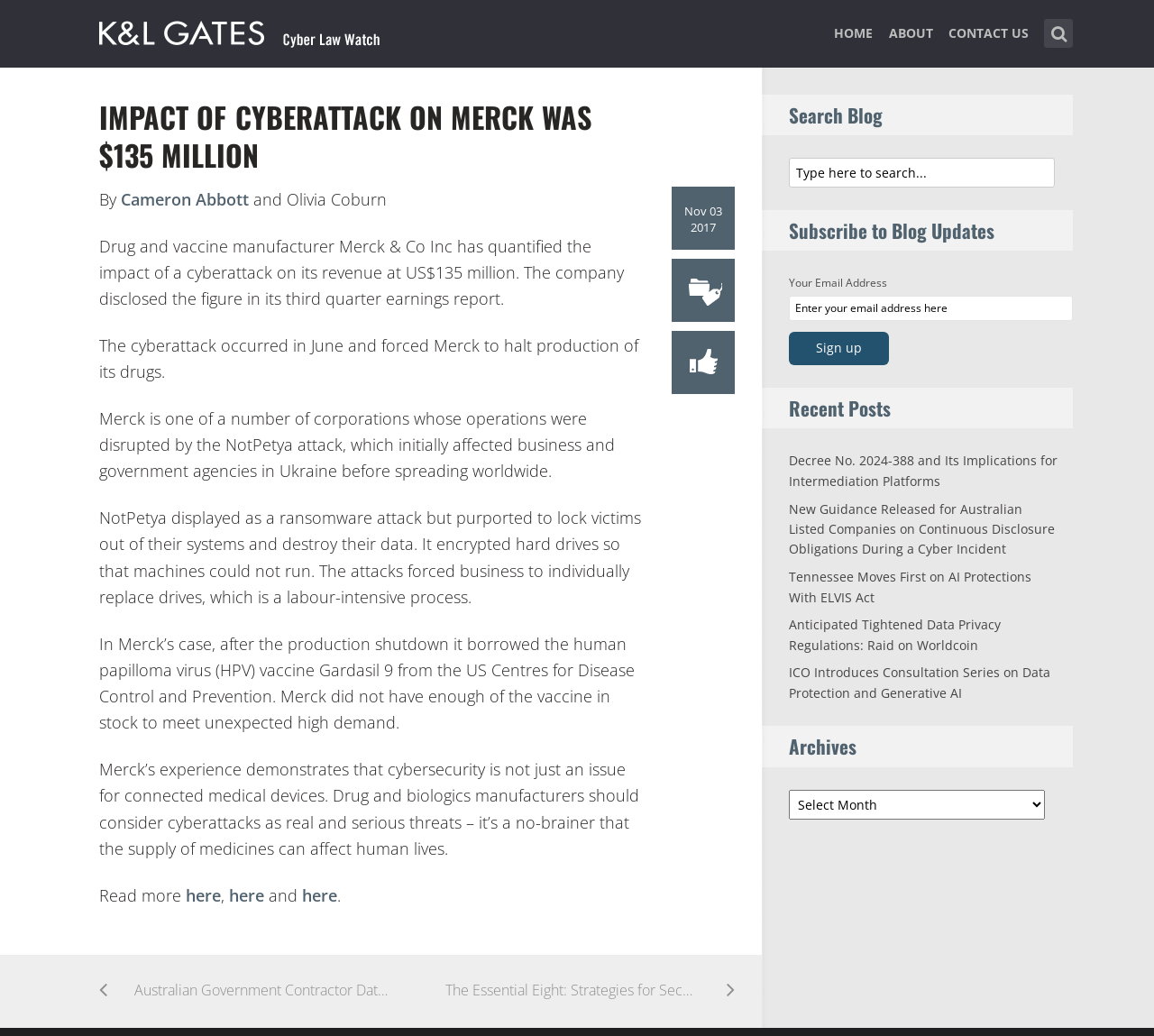Using the webpage screenshot, find the UI element described by About. Provide the bounding box coordinates in the format (top-left x, top-left y, bottom-right x, bottom-right y), ensuring all values are floating point numbers between 0 and 1.

[0.77, 0.019, 0.808, 0.066]